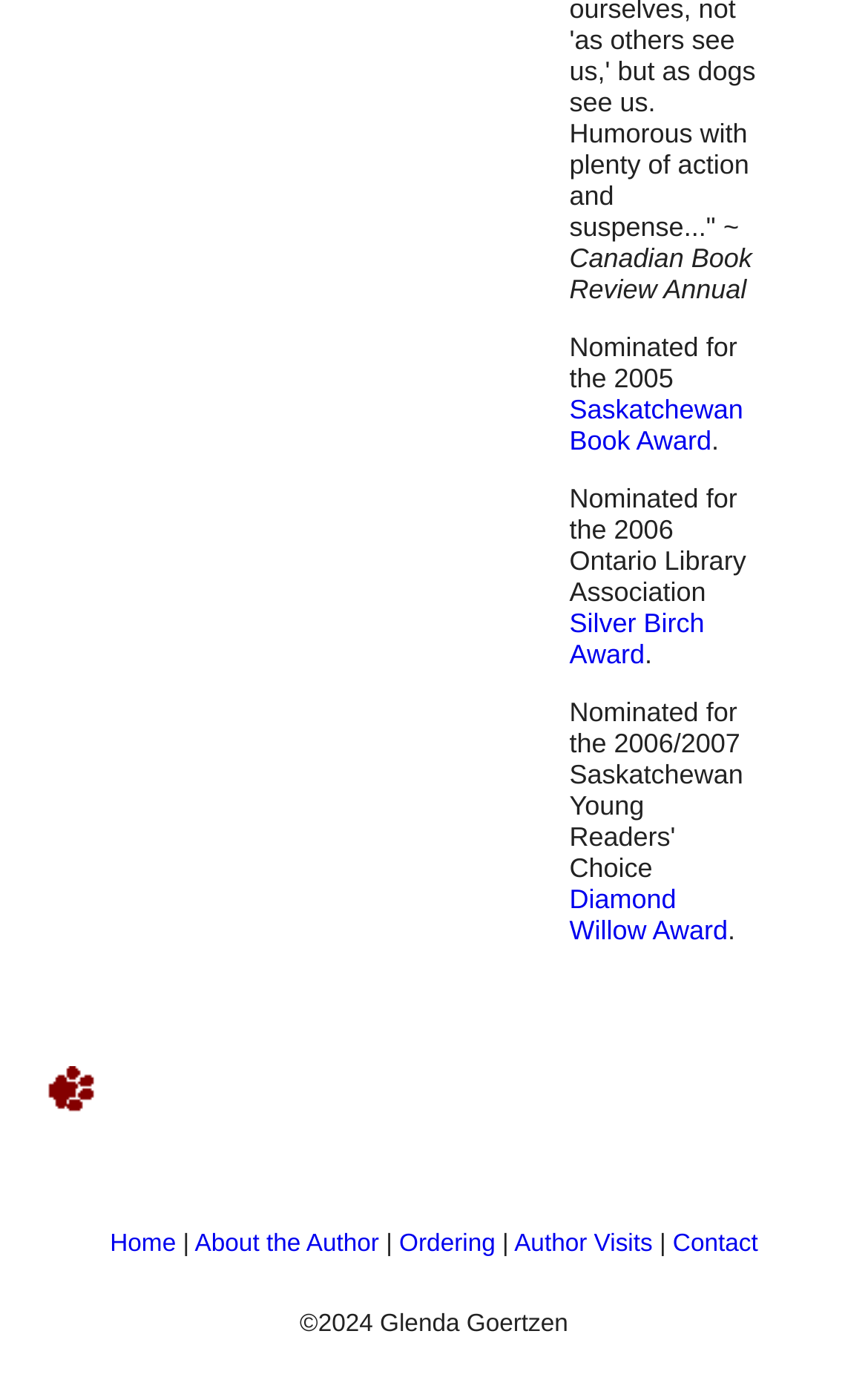How many awards are mentioned on the page?
Based on the screenshot, provide a one-word or short-phrase response.

3